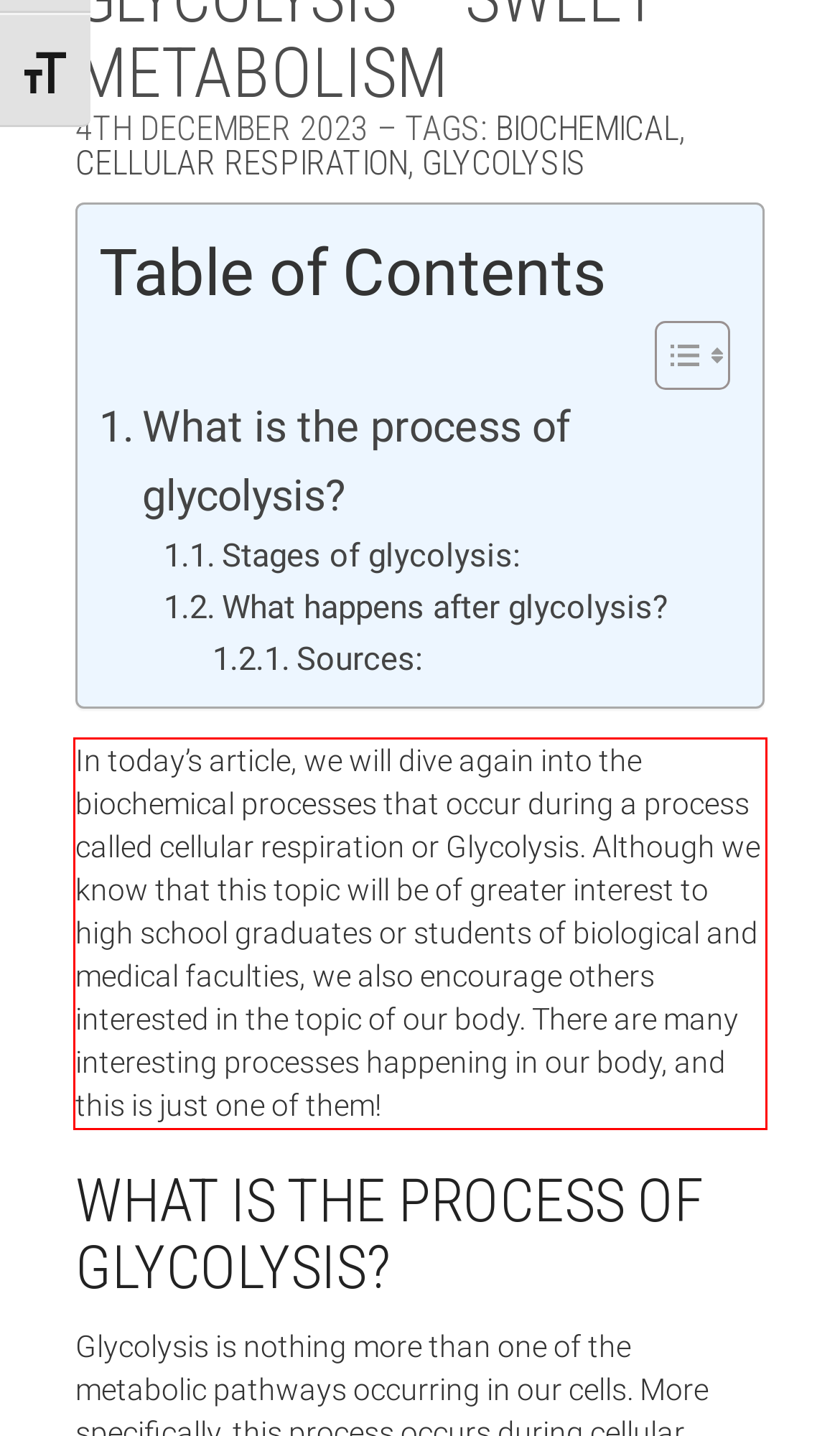You are given a screenshot showing a webpage with a red bounding box. Perform OCR to capture the text within the red bounding box.

In today’s article, we will dive again into the biochemical processes that occur during a process called cellular respiration or Glycolysis. Although we know that this topic will be of greater interest to high school graduates or students of biological and medical faculties, we also encourage others interested in the topic of our body. There are many interesting processes happening in our body, and this is just one of them!